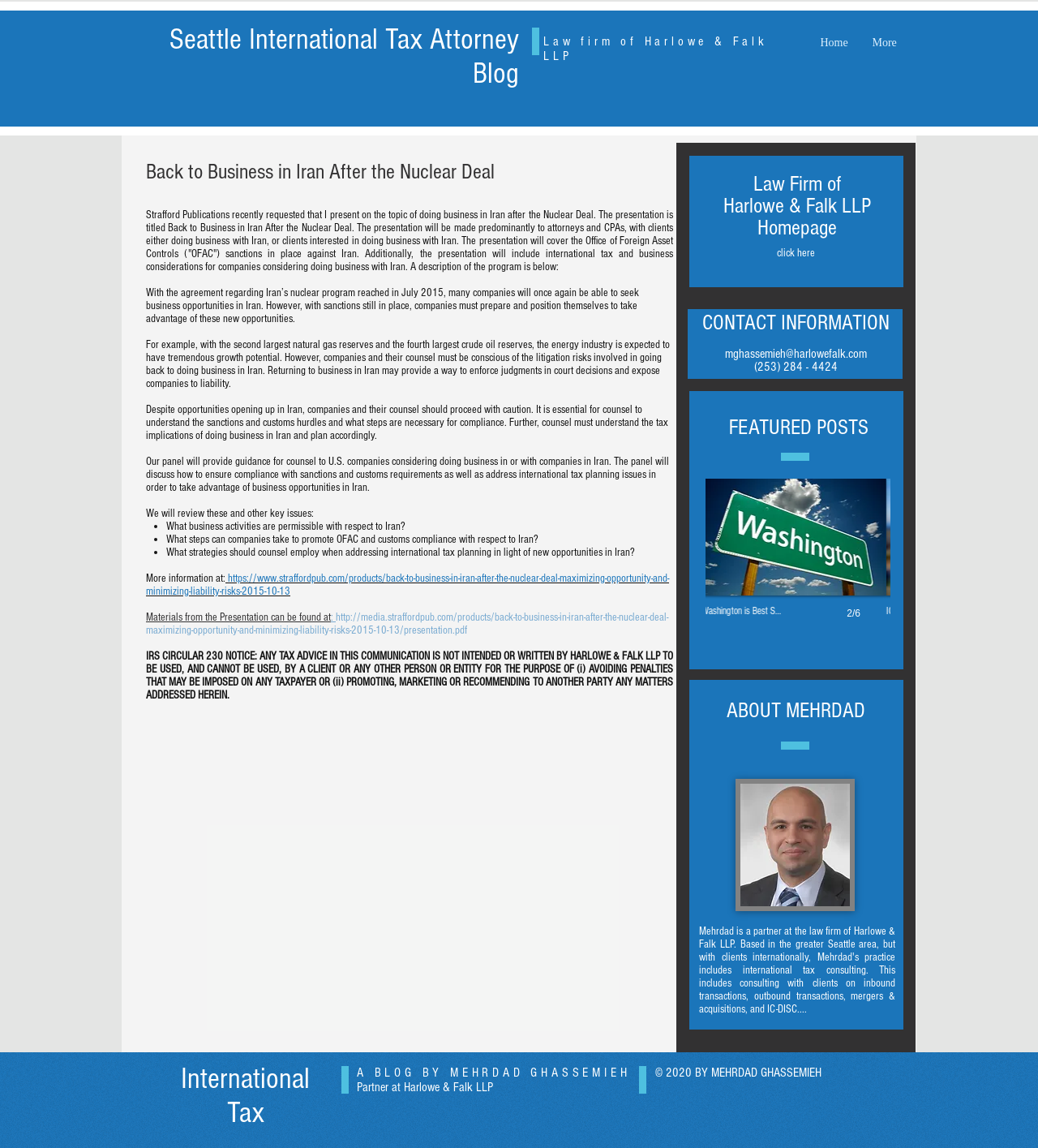With reference to the image, please provide a detailed answer to the following question: What is the topic of the featured post?

I found the answer by looking at the featured posts section on the webpage, where it lists a post titled 'IC-DISC, Basics of the Export Tax In'.